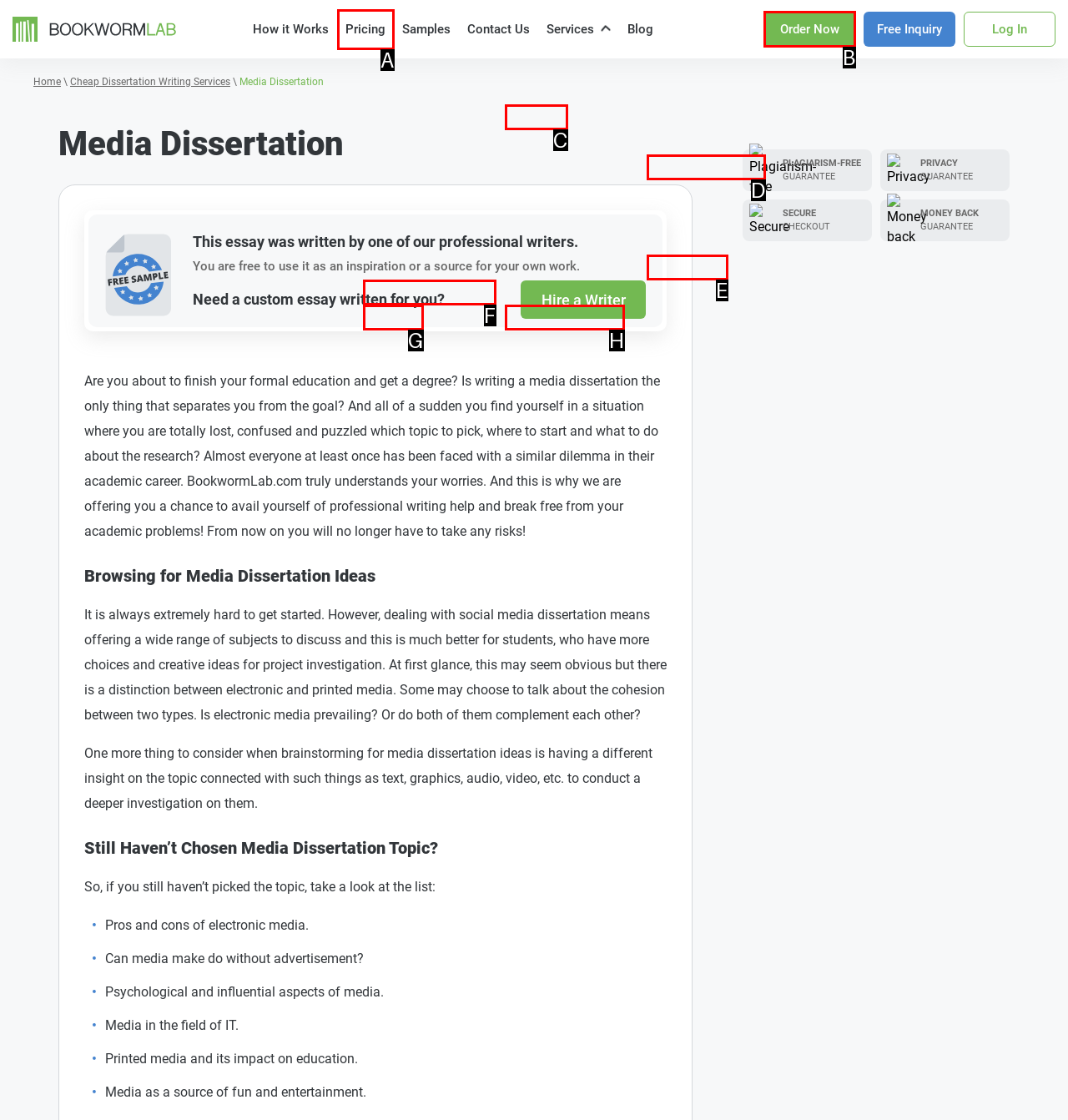Which lettered option should be clicked to perform the following task: Click on the 'Order Now' button
Respond with the letter of the appropriate option.

B